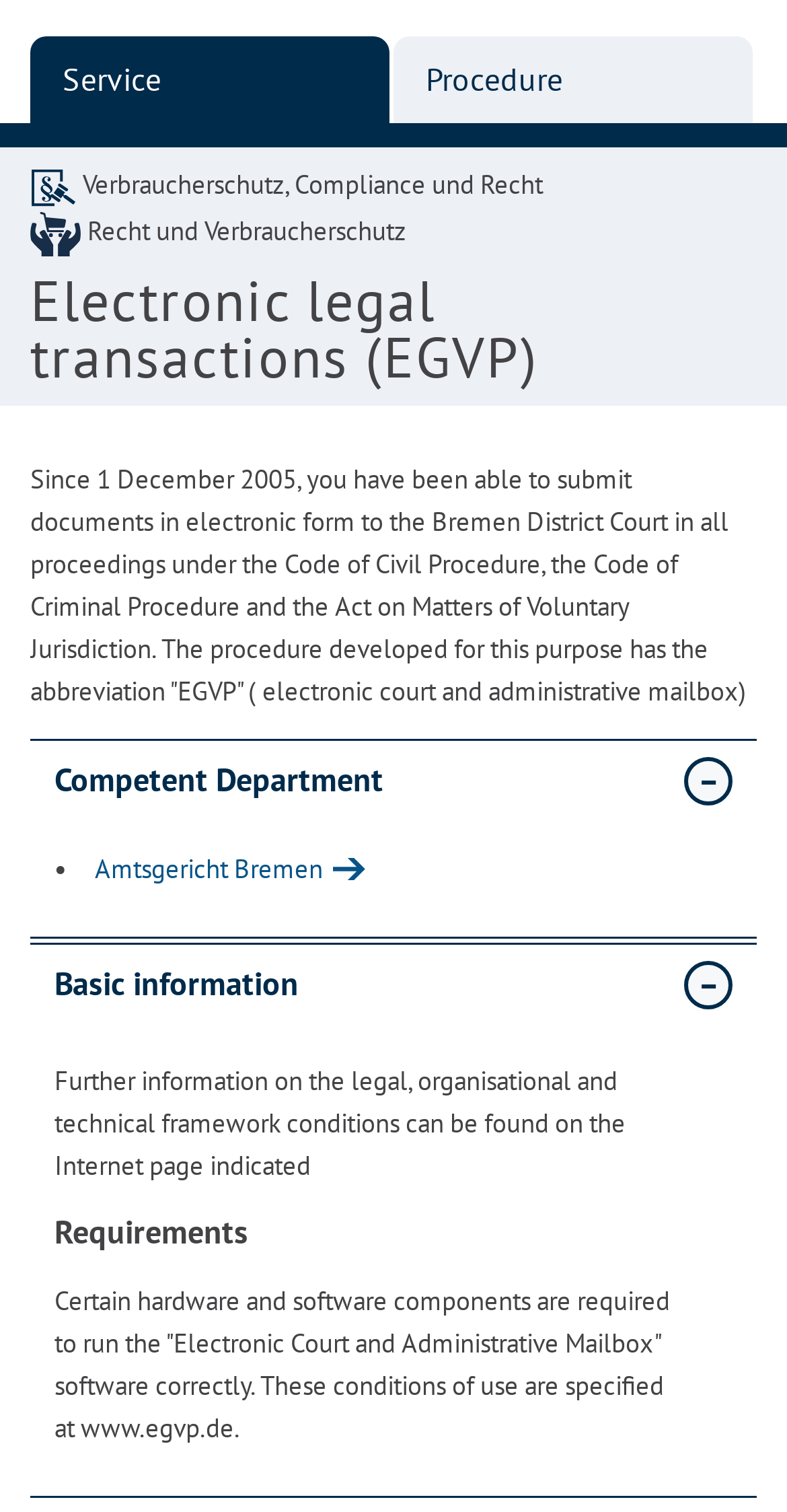Create an in-depth description of the webpage, covering main sections.

The webpage is about electronic legal transactions, specifically the Electronic Court and Administrative Mailbox (EGVP) service provided by the Bremen District Court. 

At the top of the page, there is a heading that reads "Electronic legal transactions (EGVP)". Below this heading, there are two lines of text: "Verbraucherschutz, Compliance und Recht" and "Recht und Verbraucherschutz", which are likely category or section titles. 

To the left of these lines, there are two links, "Service" and "Procedure", which are positioned near the top of the page. 

Below these elements, there is a block of text that explains the EGVP service, stating that it allows users to submit documents electronically to the Bremen District Court. 

Further down, there are two expandable sections, "Competent Department" and "Basic information", each with a heading and a link to expand or collapse the section. The "Competent Department" section contains a link to "Amtsgericht Bremen", which is likely a related department or organization. 

Below these sections, there is a paragraph of text that provides further information on the legal, organizational, and technical framework conditions of the EGVP service. 

Finally, at the bottom of the page, there is a heading "Requirements" followed by a paragraph of text that specifies the necessary hardware and software components to run the EGVP software correctly, with a reference to the website www.egvp.de for more information.